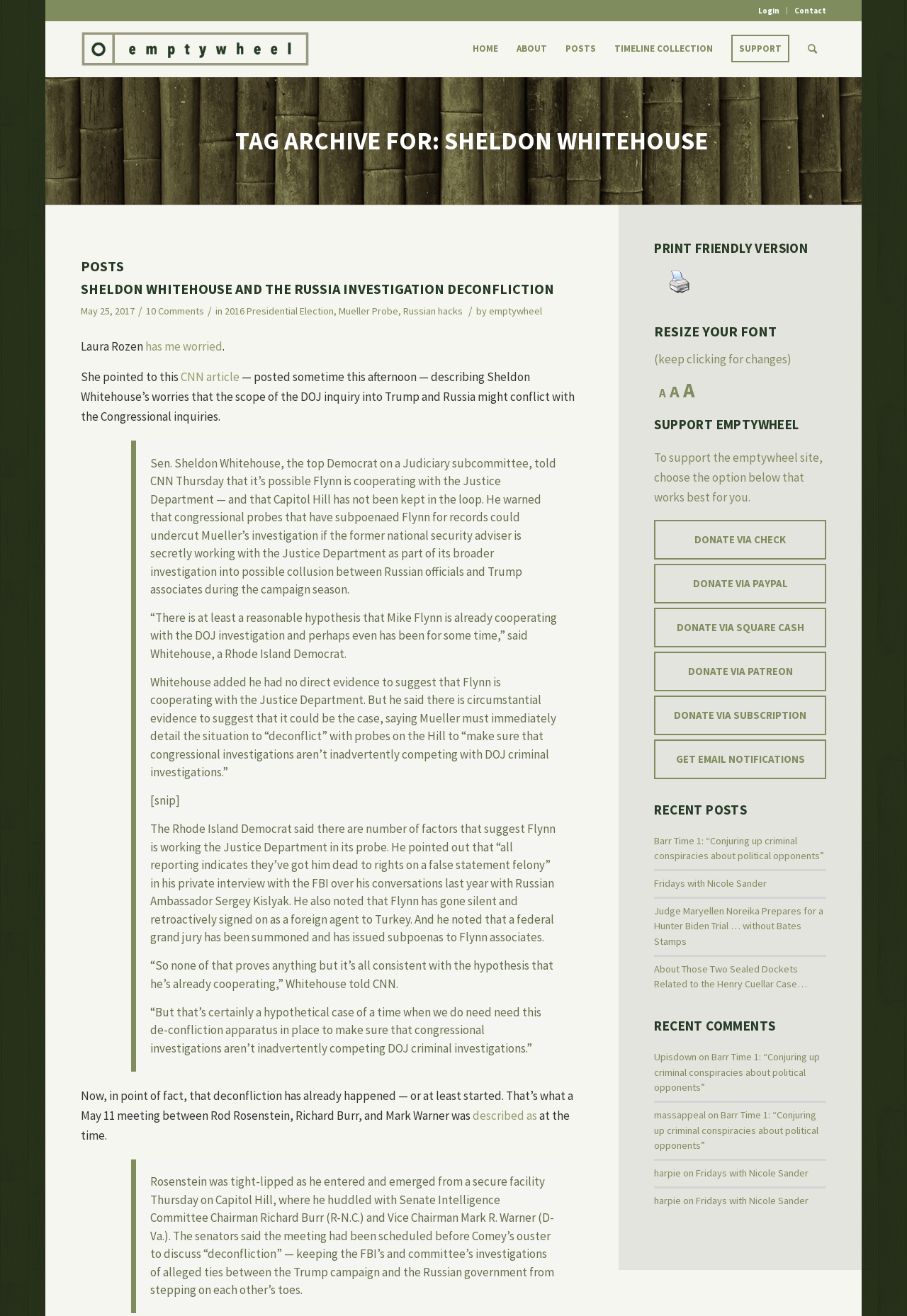Find the primary header on the webpage and provide its text.

TAG ARCHIVE FOR: SHELDON WHITEHOUSE